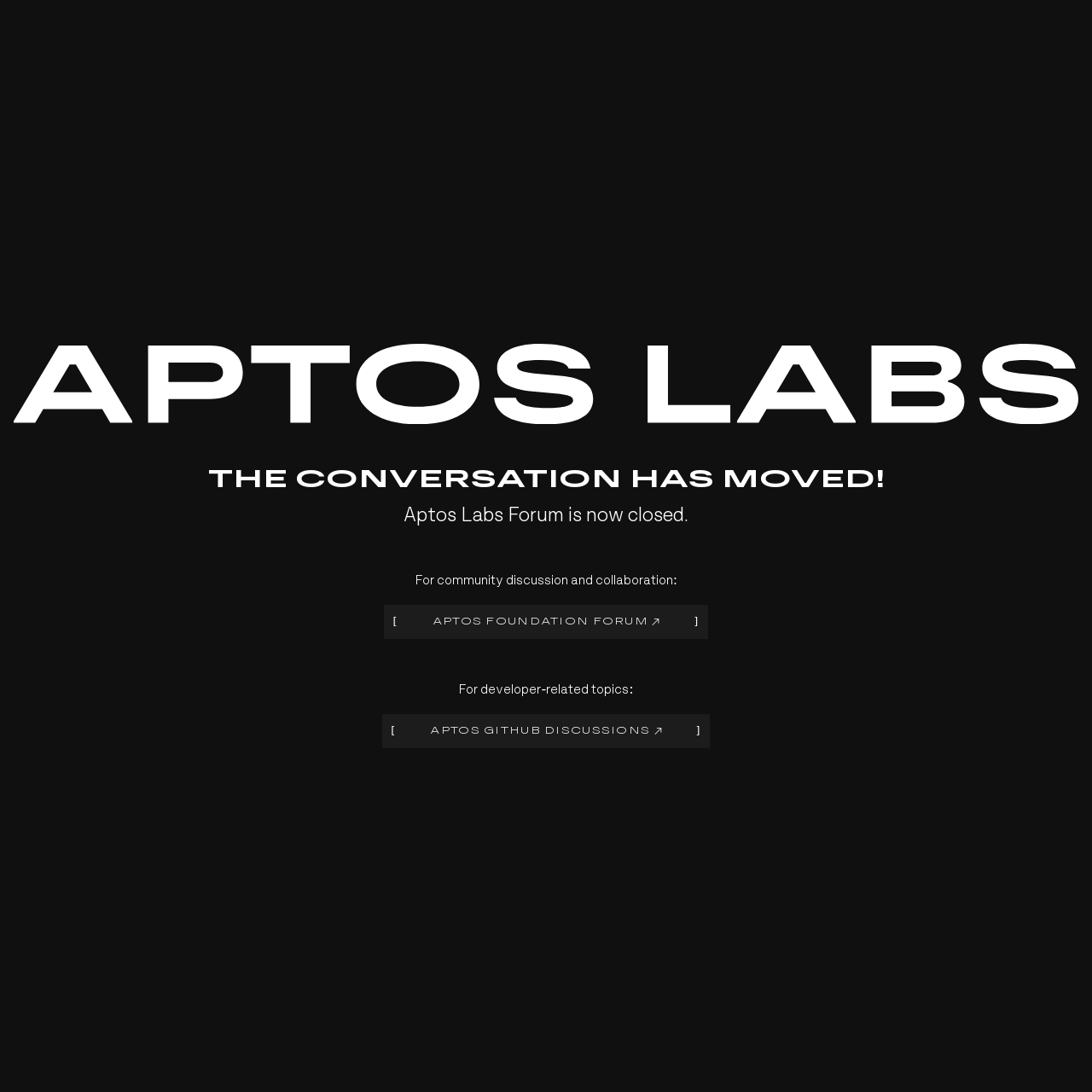Respond to the question with just a single word or phrase: 
How many links are provided for community discussion and collaboration?

1